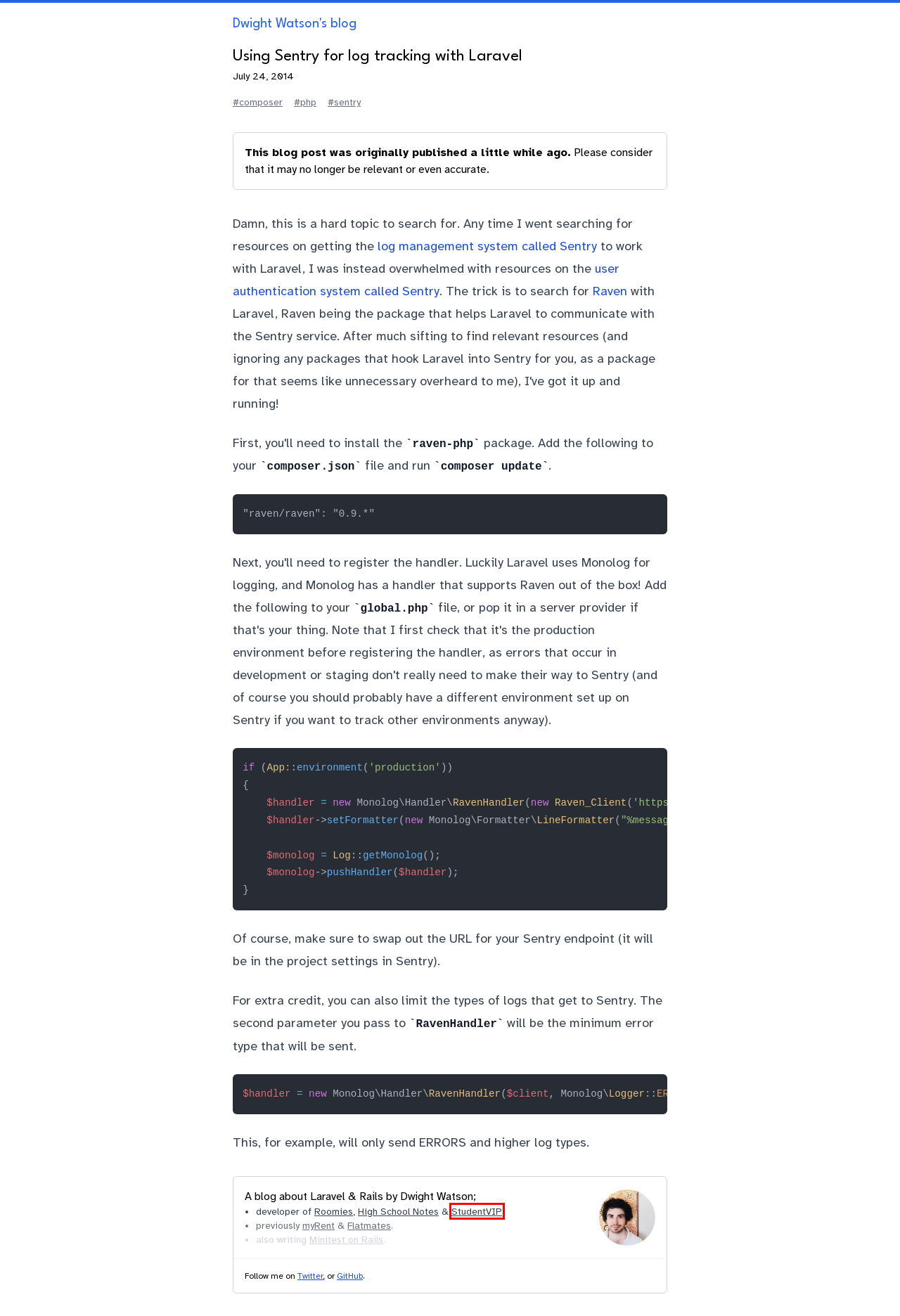You see a screenshot of a webpage with a red bounding box surrounding an element. Pick the webpage description that most accurately represents the new webpage after interacting with the element in the red bounding box. The options are:
A. dwightwatson (Dwight Watson) · GitHub
B. Minitest on Rails
C. Buy and sell great high school notes - High School Notes
D. Self-management software for NZ landlords - myRent.co.nz
E. GitHub - getsentry/raven-php: DEPRECATED: https://github.com/getsentry/sentry-php
F. Roommates – Roomies.com
G. Uni textbooks, tutors, notes, subject ratings and more — StudentVIP
H. GitHub - cartalyst/sentry: [DEPRECATED] A framework agnostic authentication & authorization system.

G